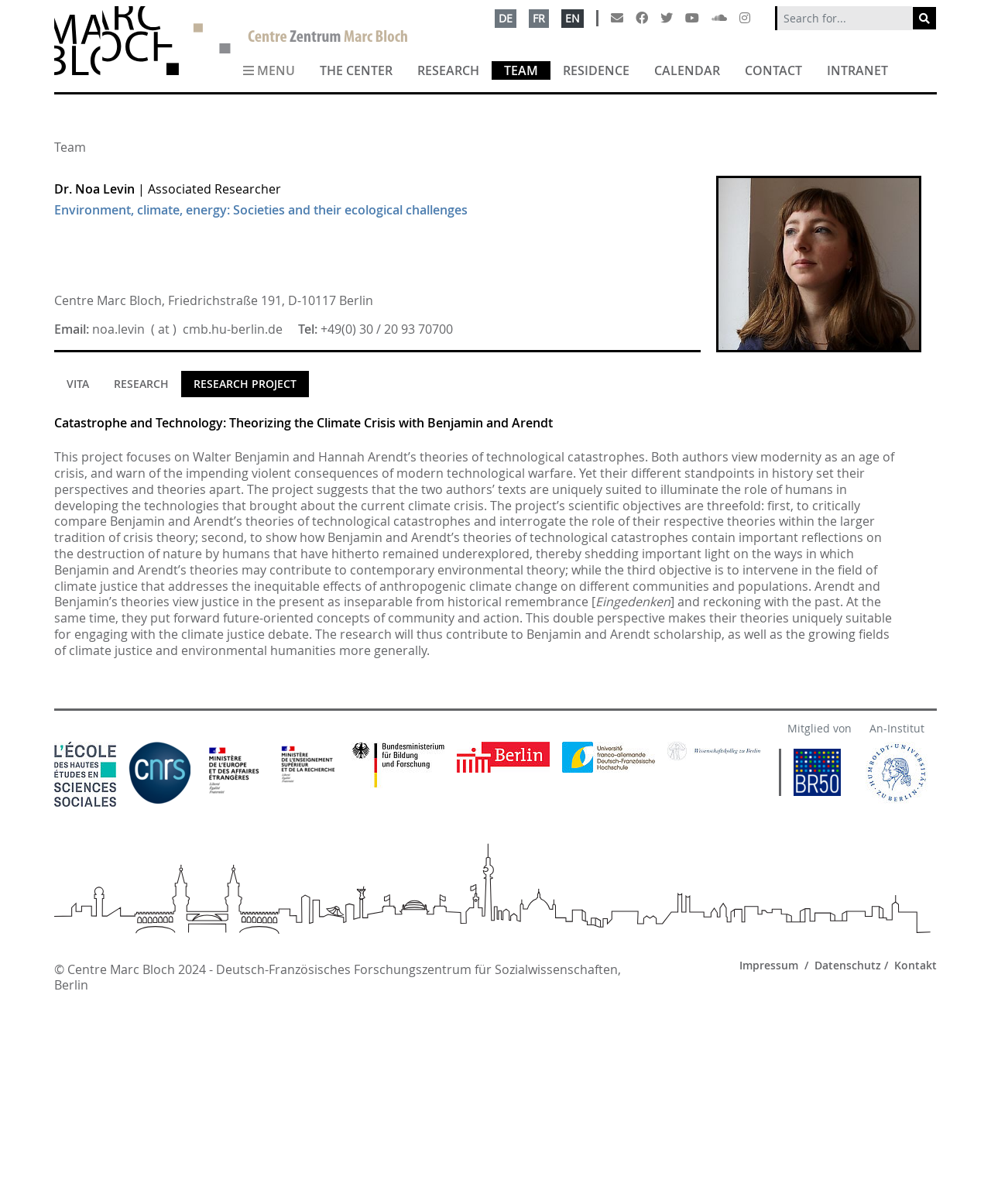Locate the bounding box coordinates of the element's region that should be clicked to carry out the following instruction: "Go to the Centre Marc Bloch's homepage". The coordinates need to be four float numbers between 0 and 1, i.e., [left, top, right, bottom].

[0.055, 0.005, 0.233, 0.077]